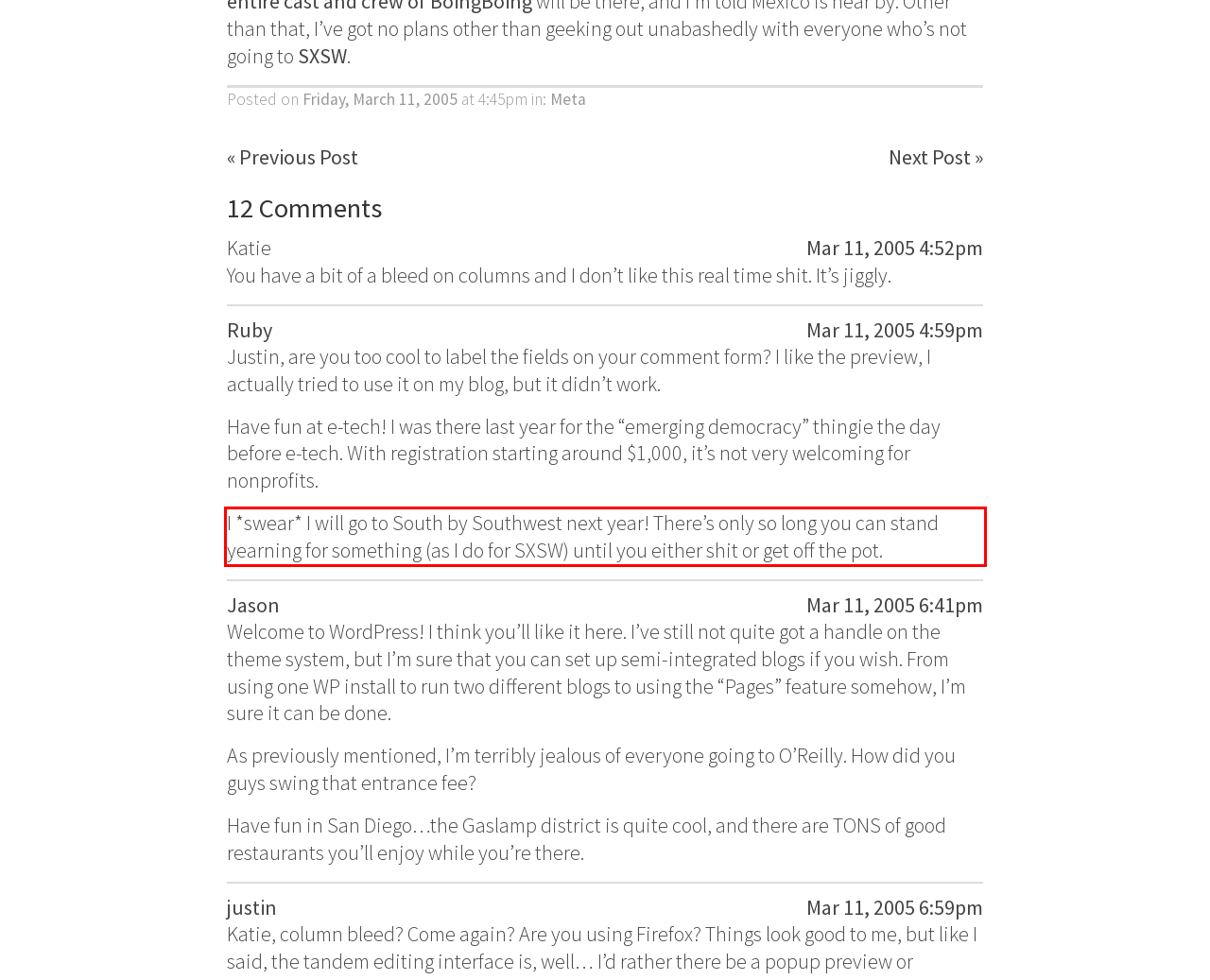Look at the screenshot of the webpage, locate the red rectangle bounding box, and generate the text content that it contains.

I *swear* I will go to South by Southwest next year! There’s only so long you can stand yearning for something (as I do for SXSW) until you either shit or get off the pot.